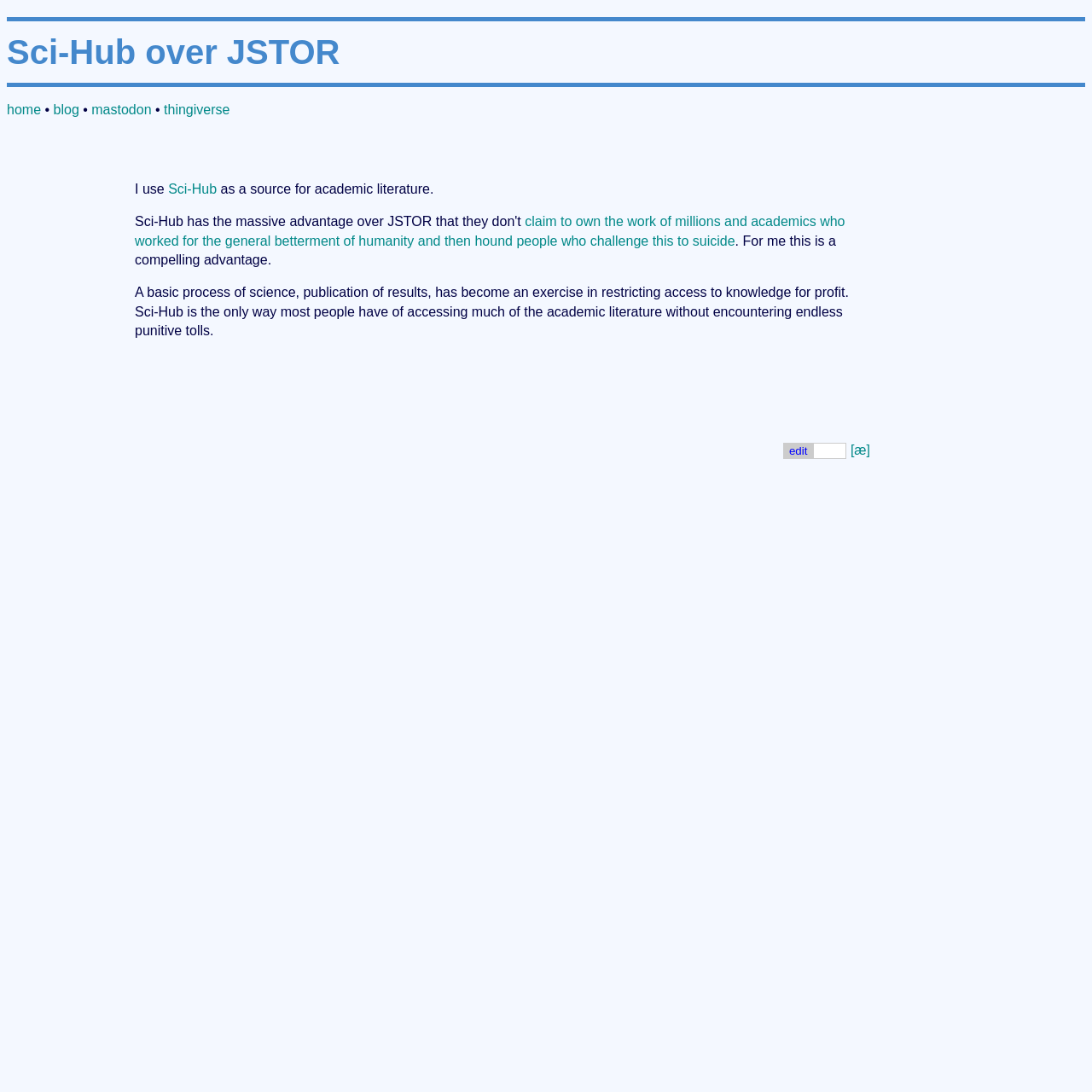Please specify the bounding box coordinates of the clickable region to carry out the following instruction: "edit". The coordinates should be four float numbers between 0 and 1, in the format [left, top, right, bottom].

[0.717, 0.405, 0.745, 0.42]